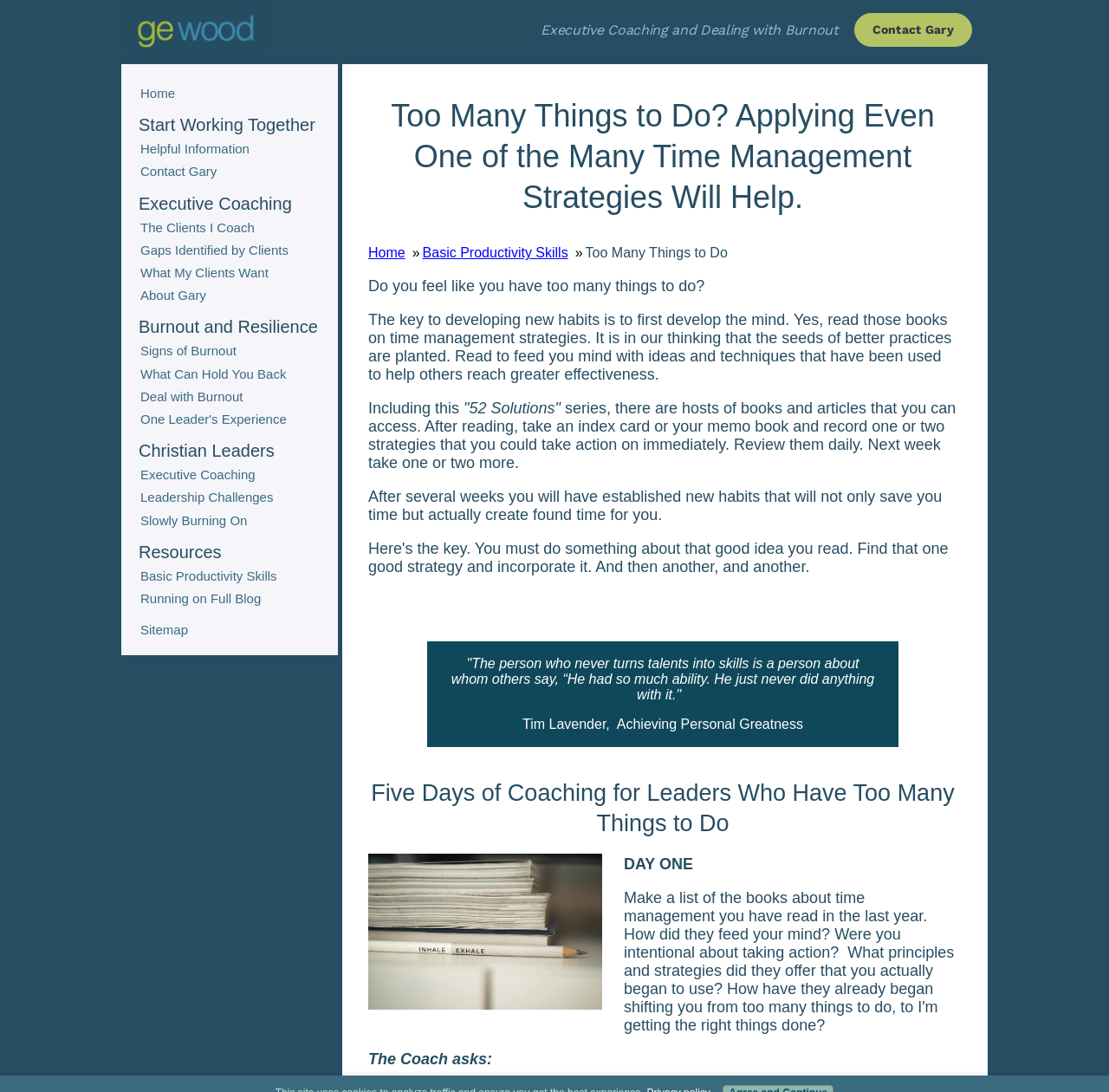Provide the text content of the webpage's main heading.

Too Many Things to Do? Applying Even One of the Many Time Management Strategies Will Help.